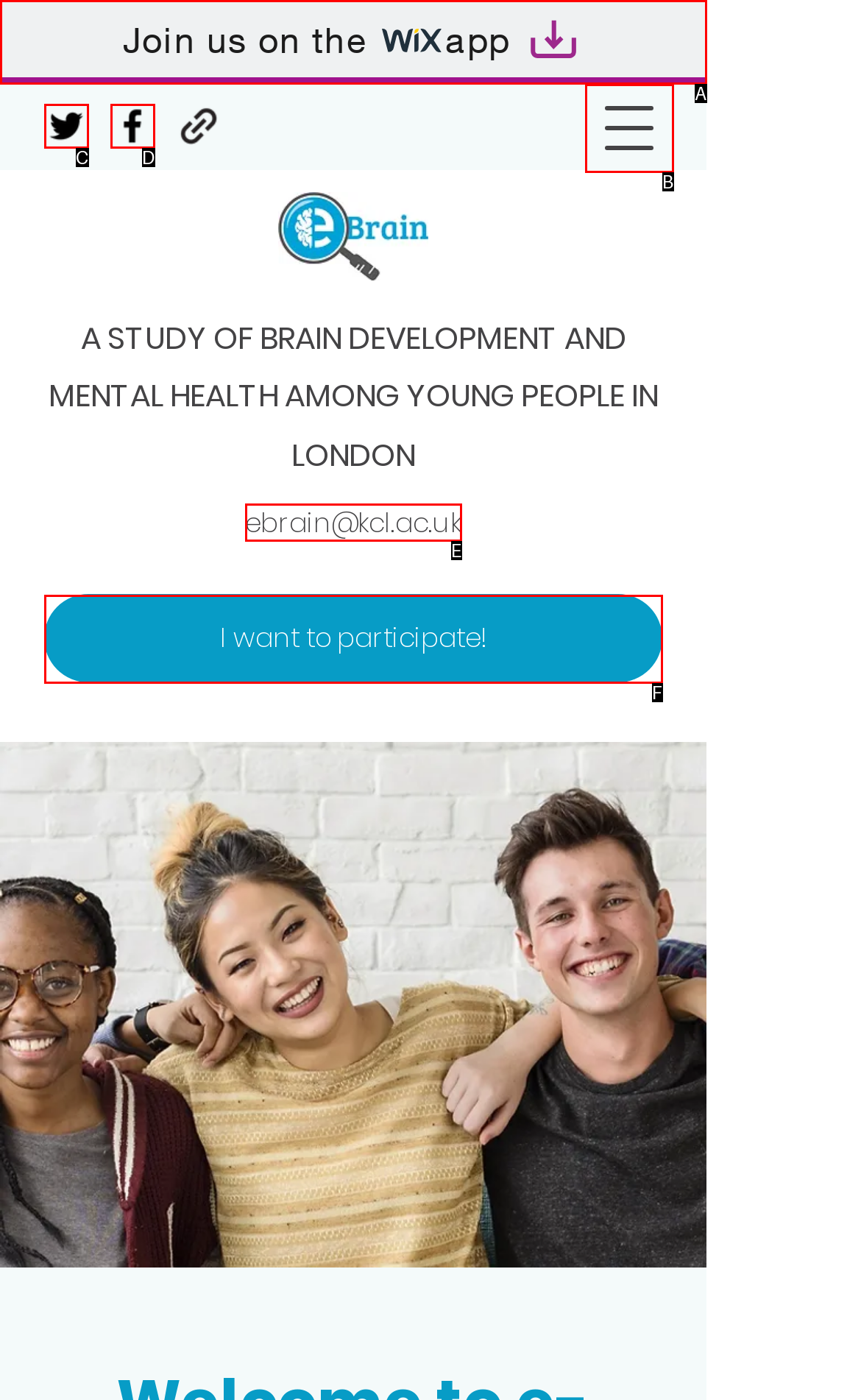Identify which option matches the following description: Join us on the app
Answer by giving the letter of the correct option directly.

A